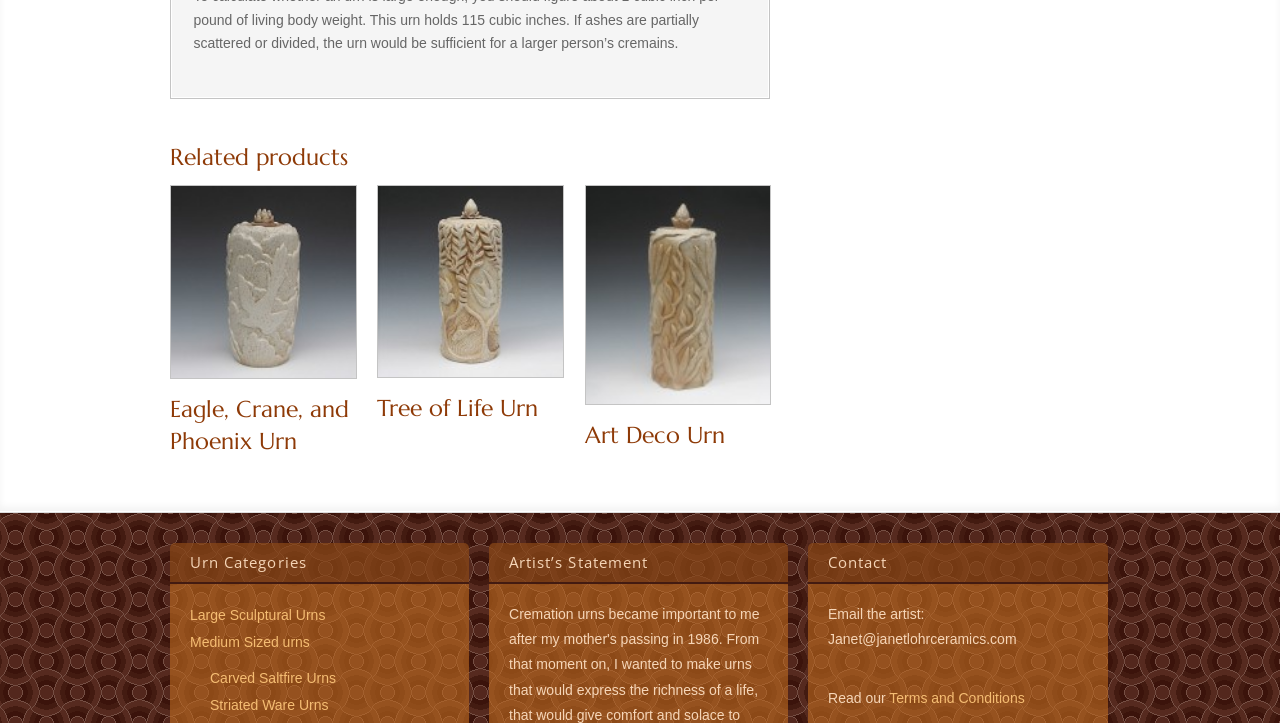Find the bounding box coordinates for the element that must be clicked to complete the instruction: "Explore Urn Categories". The coordinates should be four float numbers between 0 and 1, indicated as [left, top, right, bottom].

[0.133, 0.751, 0.367, 0.808]